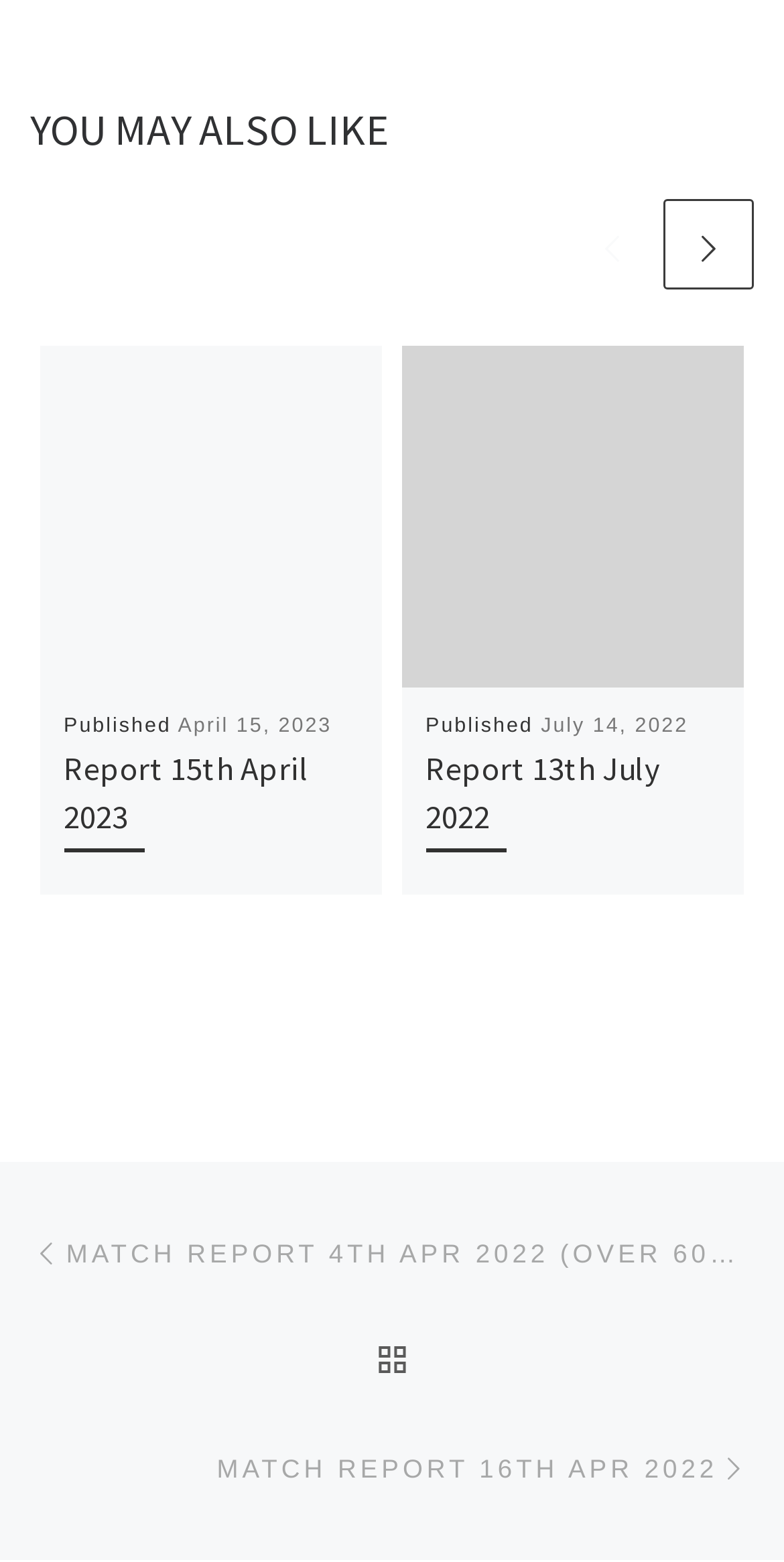Please specify the bounding box coordinates of the clickable region necessary for completing the following instruction: "View report 13th July 2022". The coordinates must consist of four float numbers between 0 and 1, i.e., [left, top, right, bottom].

[0.543, 0.478, 0.843, 0.535]